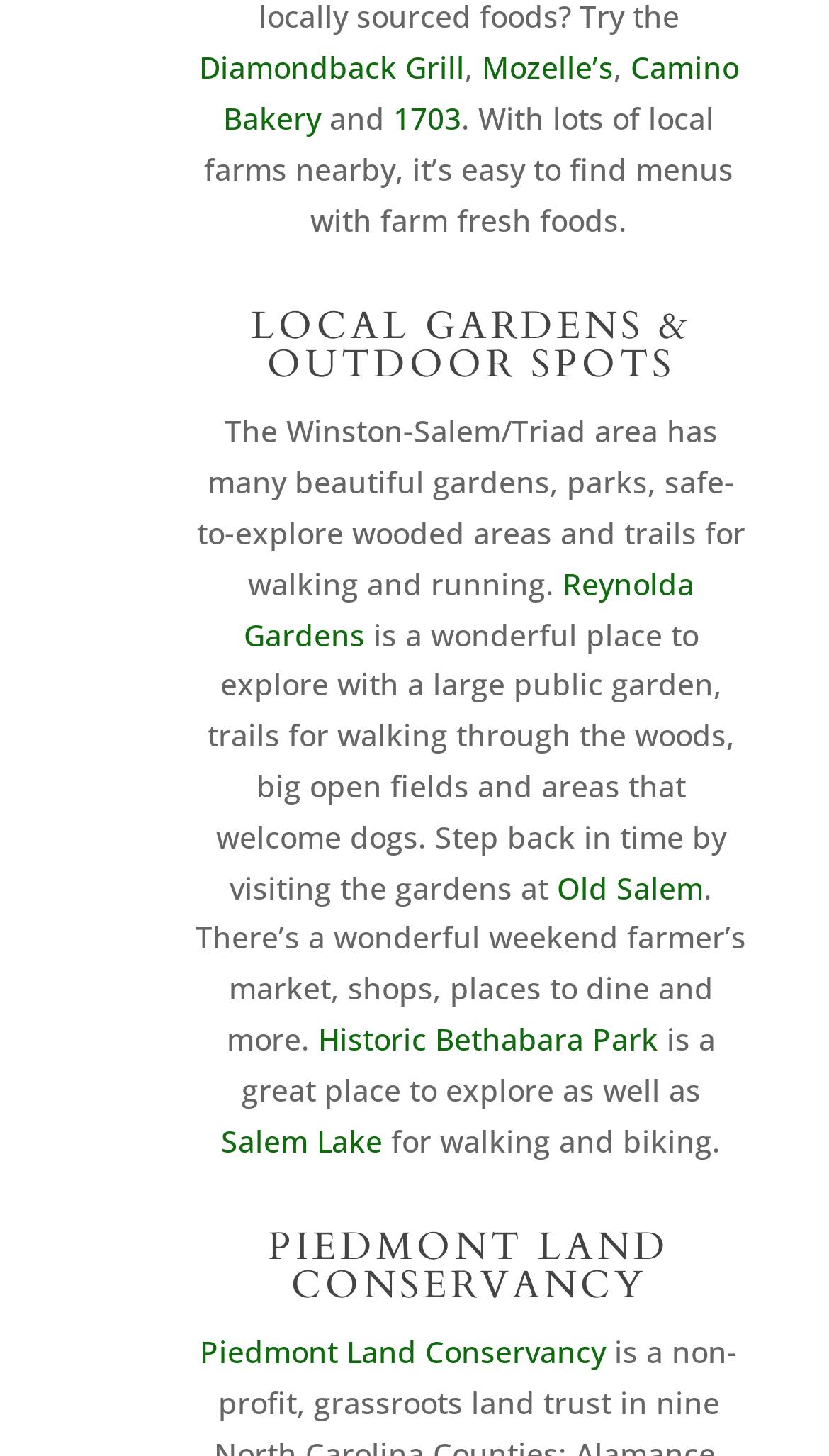Please identify the bounding box coordinates of where to click in order to follow the instruction: "visit Diamondback Grill".

[0.24, 0.032, 0.56, 0.06]